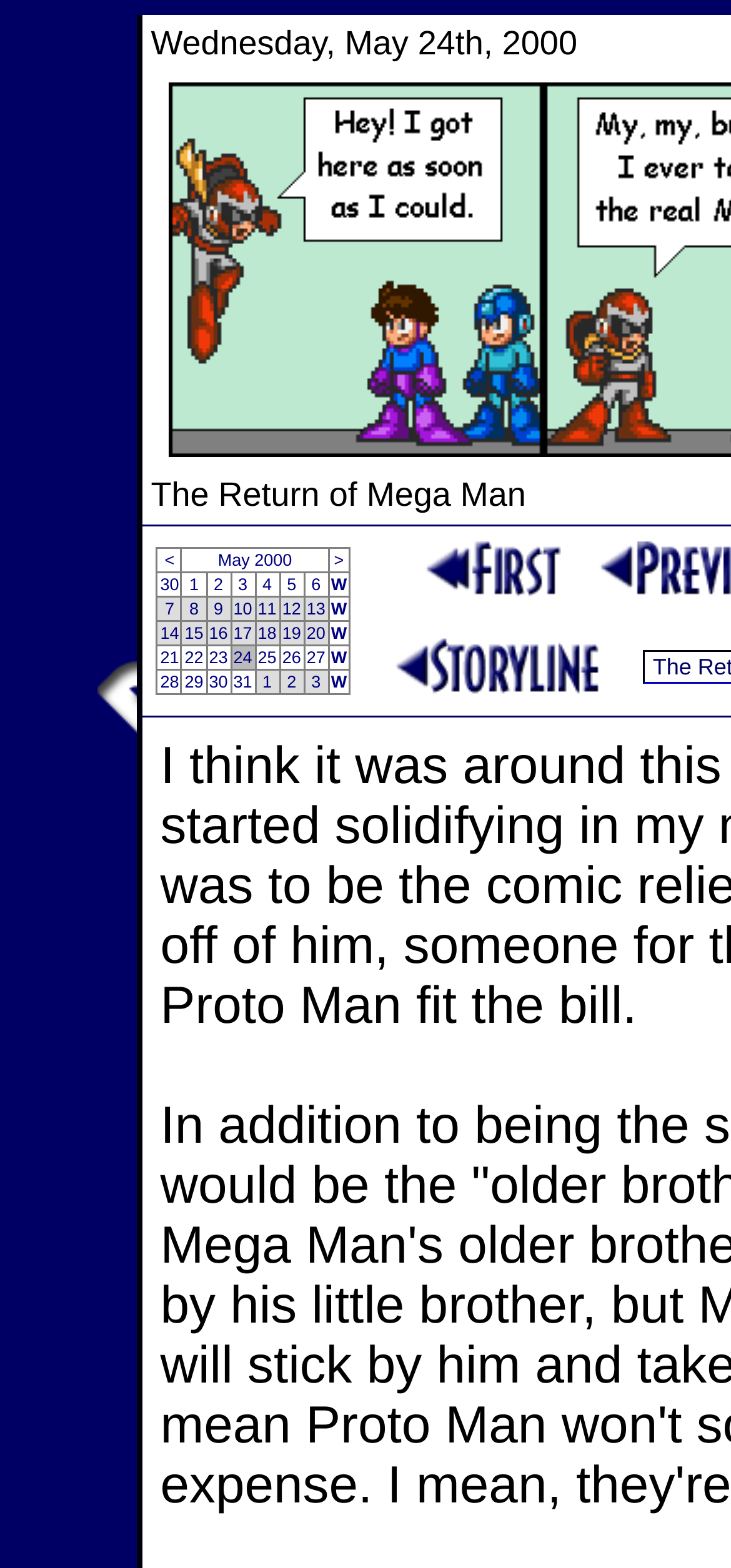Identify the bounding box coordinates of the region that needs to be clicked to carry out this instruction: "click on W". Provide these coordinates as four float numbers ranging from 0 to 1, i.e., [left, top, right, bottom].

[0.453, 0.367, 0.475, 0.379]